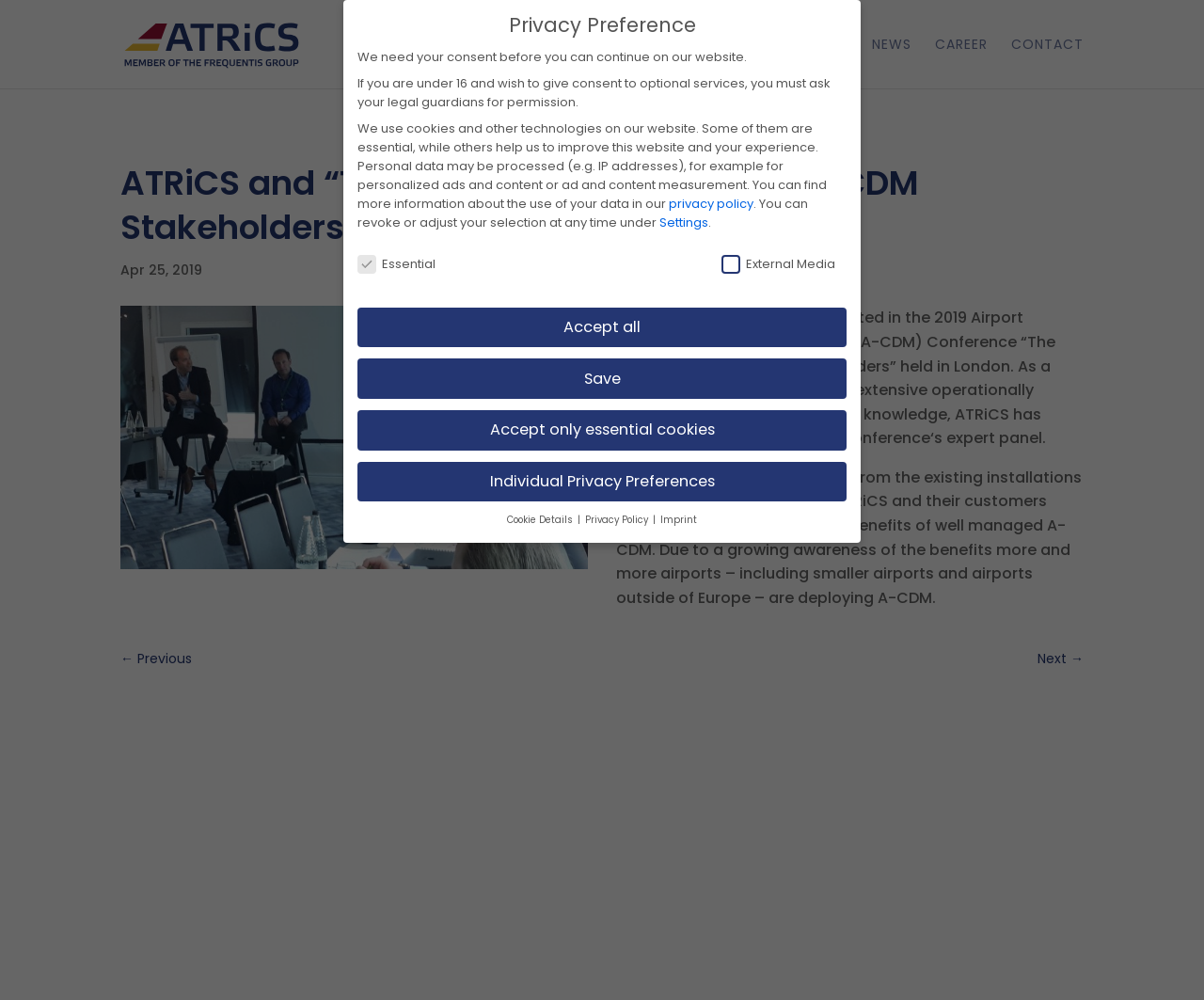Determine the bounding box coordinates of the clickable region to follow the instruction: "Open Search Bar".

None